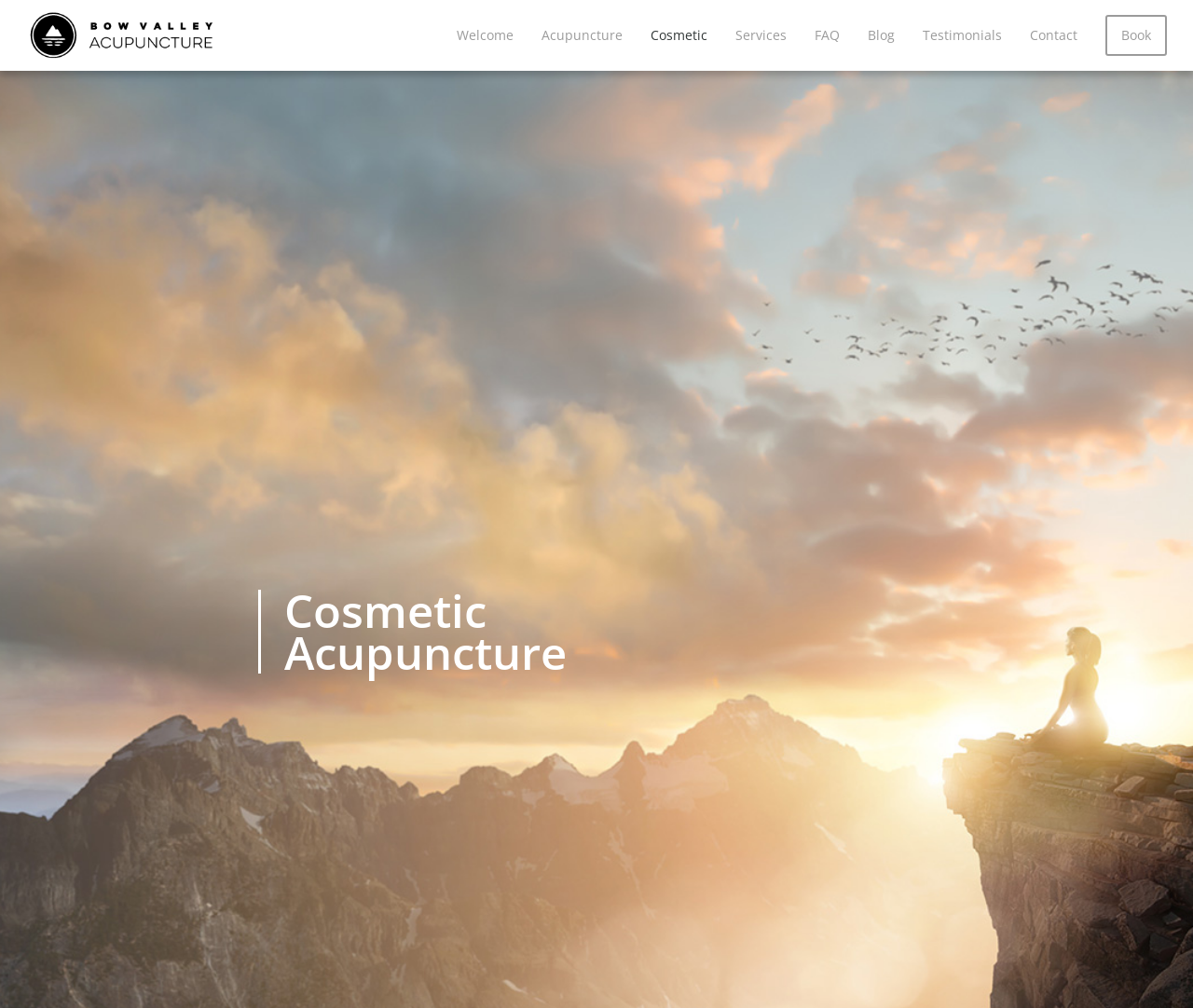What is the purpose of the button at the top-right corner?
Please provide a detailed answer to the question.

I looked at the top-right corner of the webpage and found a button with the text 'Menu', which suggests that it is used to open a menu.